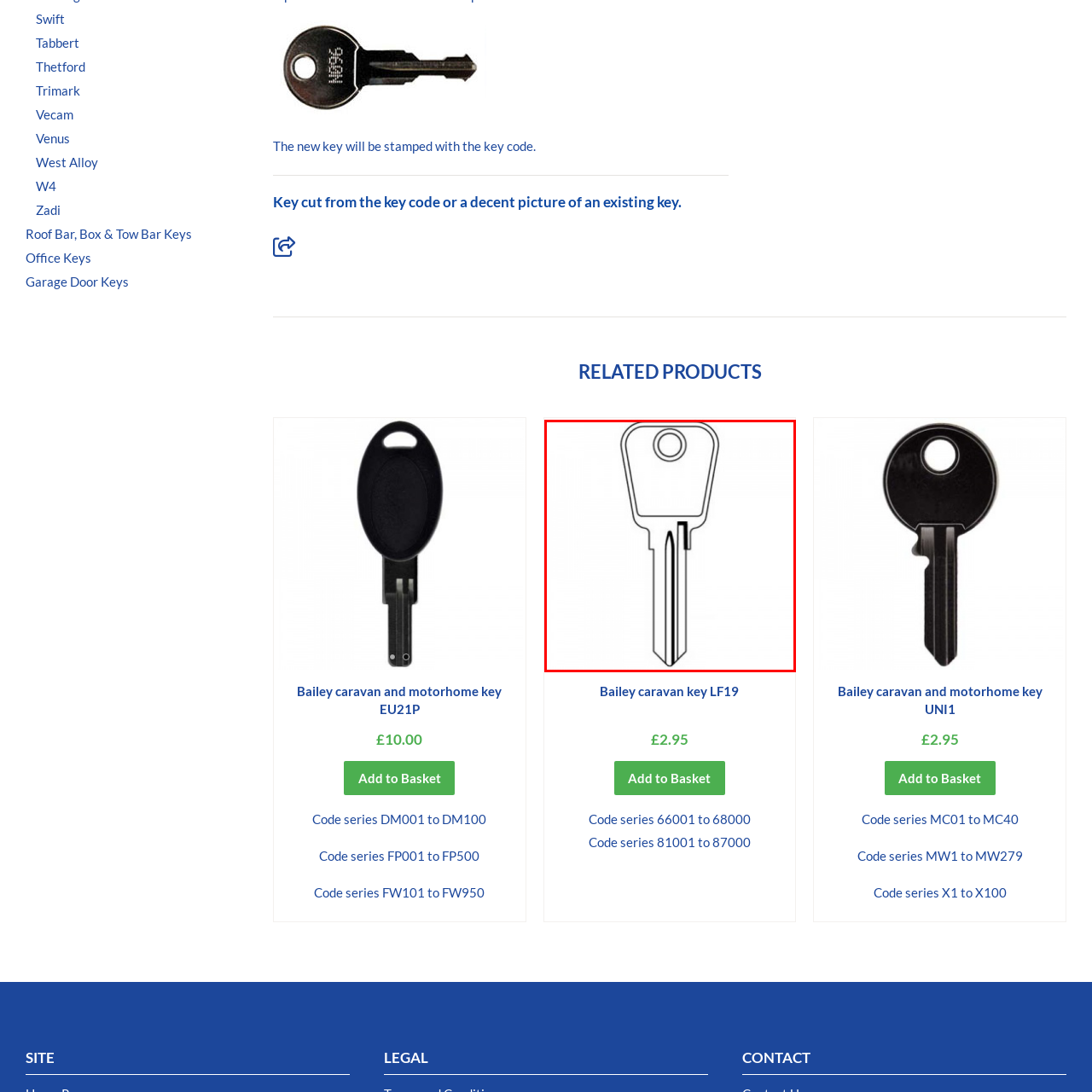Elaborate on the scene depicted within the red bounding box in the image.

This image features a simplistic graphic representation of a key, specifically designed to illustrate a key that can be used for Bailey caravans and motorhomes. The design highlights the key's shape, showing the bow at the top, which features a hole for attachment or keychain. The shaft of the key is depicted with defined grooves, emphasizing its functionality. This particular key is likely associated with a specific model referred to as "LF19," making it relevant for customers looking for replacements or spare keys for their caravans and motorhomes.